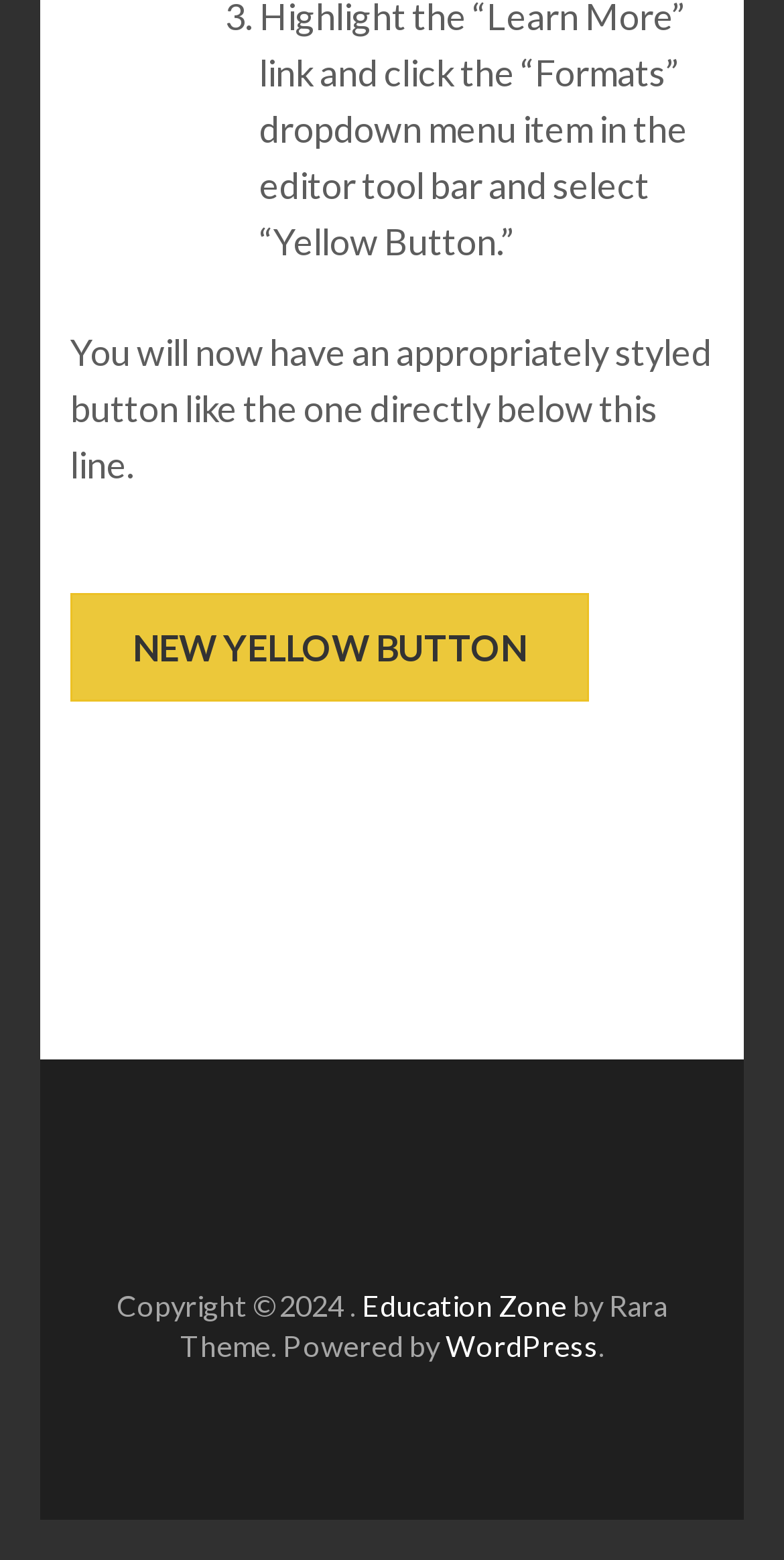Identify the bounding box coordinates for the UI element described by the following text: "Education Zone". Provide the coordinates as four float numbers between 0 and 1, in the format [left, top, right, bottom].

[0.462, 0.826, 0.731, 0.848]